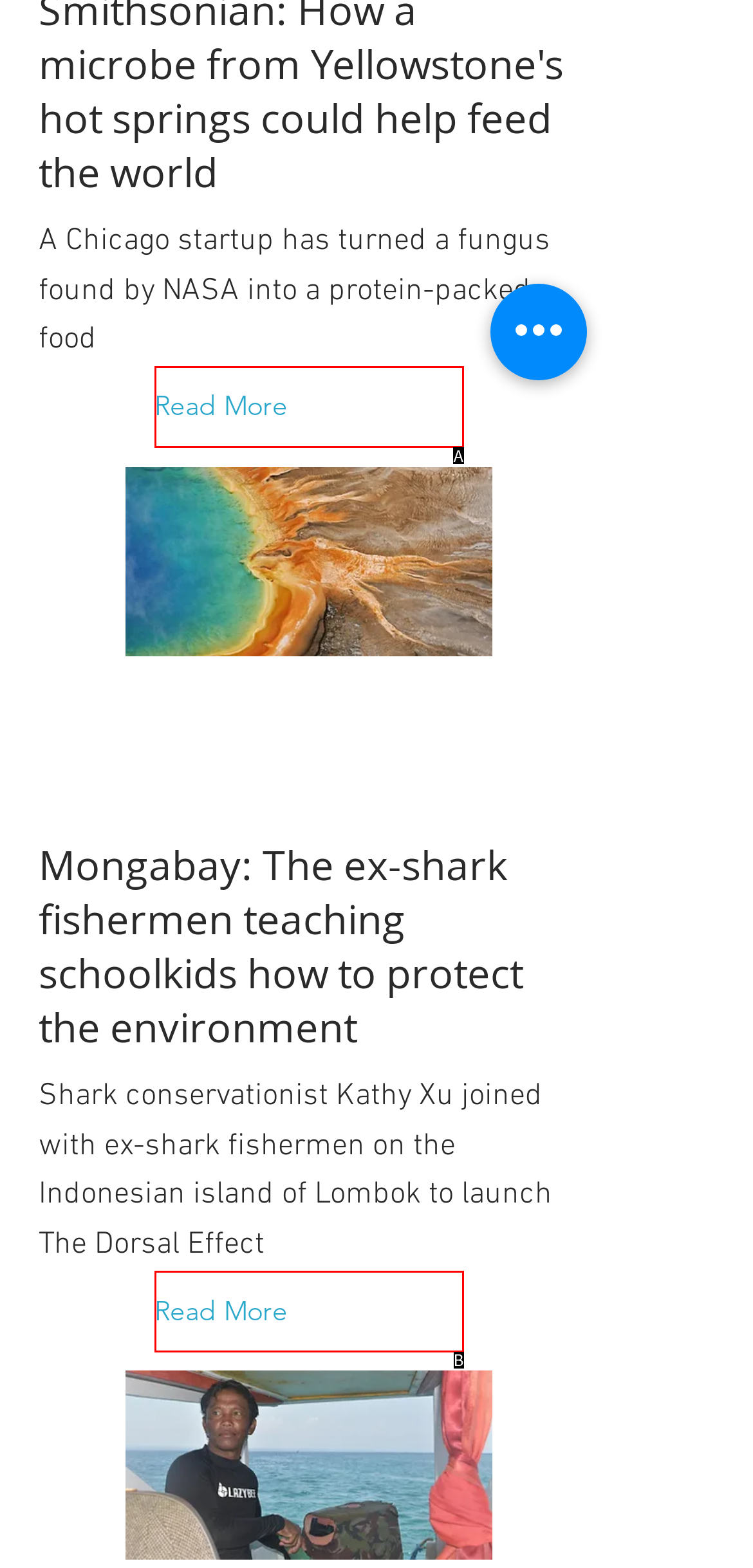Based on the element description: Read More, choose the HTML element that matches best. Provide the letter of your selected option.

A